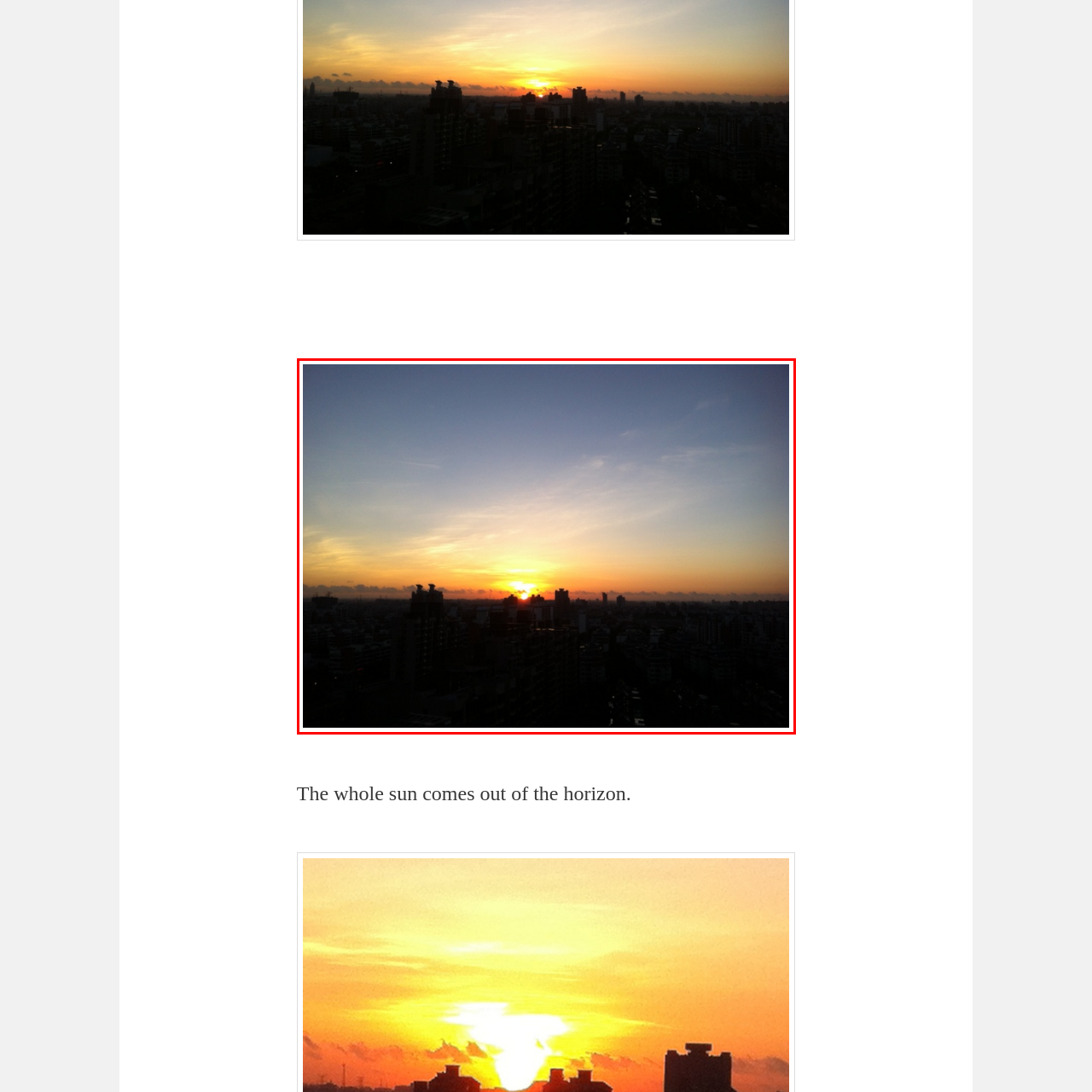What is the atmosphere of the scene?
Refer to the image highlighted by the red box and give a one-word or short-phrase answer reflecting what you see.

Serene